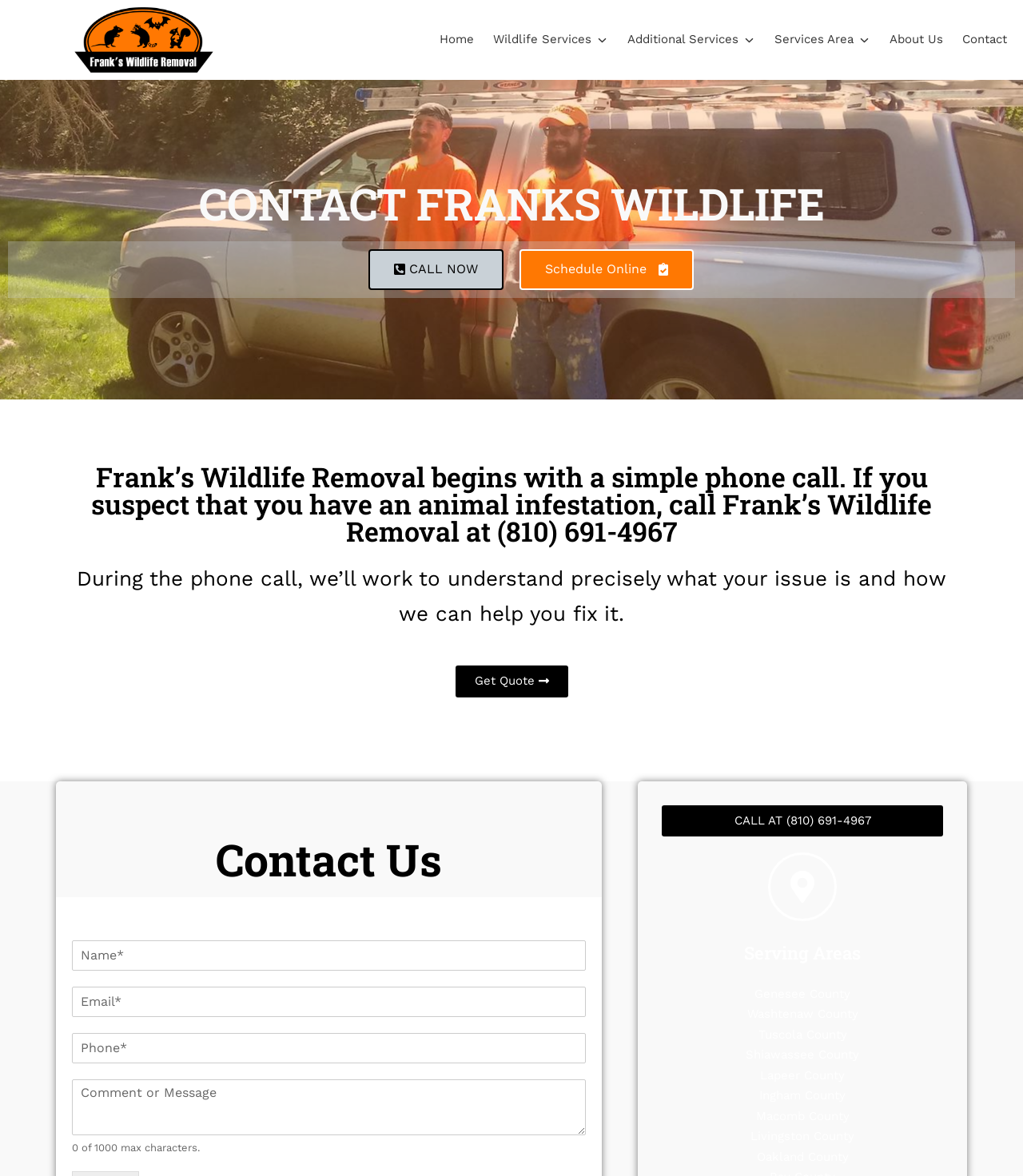Based on the image, give a detailed response to the question: What information is required to submit a contact form?

The required fields are marked with an asterisk (*) and include 'Name *', 'Email *', and 'Phone *', which must be filled in to submit the contact form.